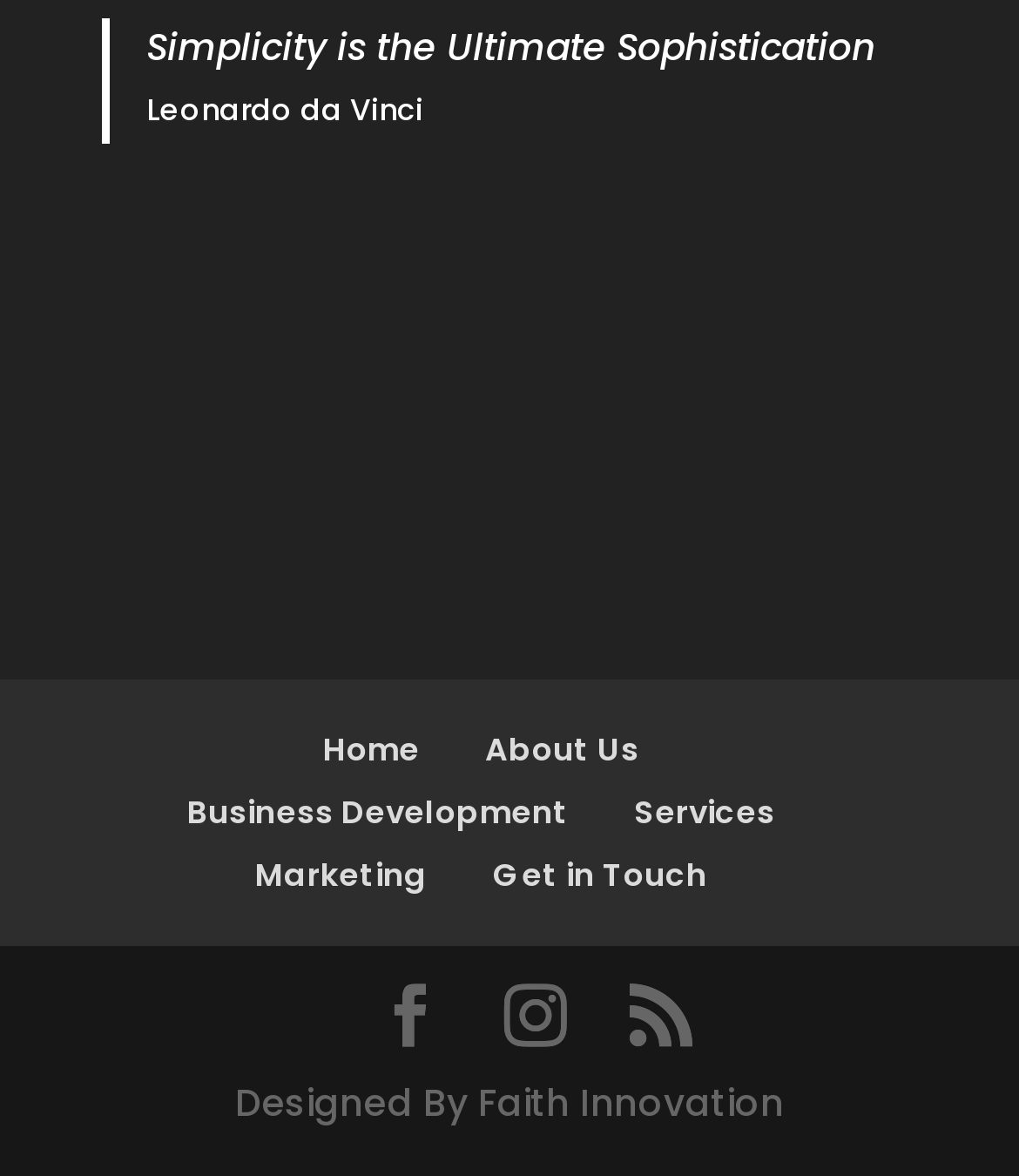How many social media links are there?
Use the screenshot to answer the question with a single word or phrase.

3